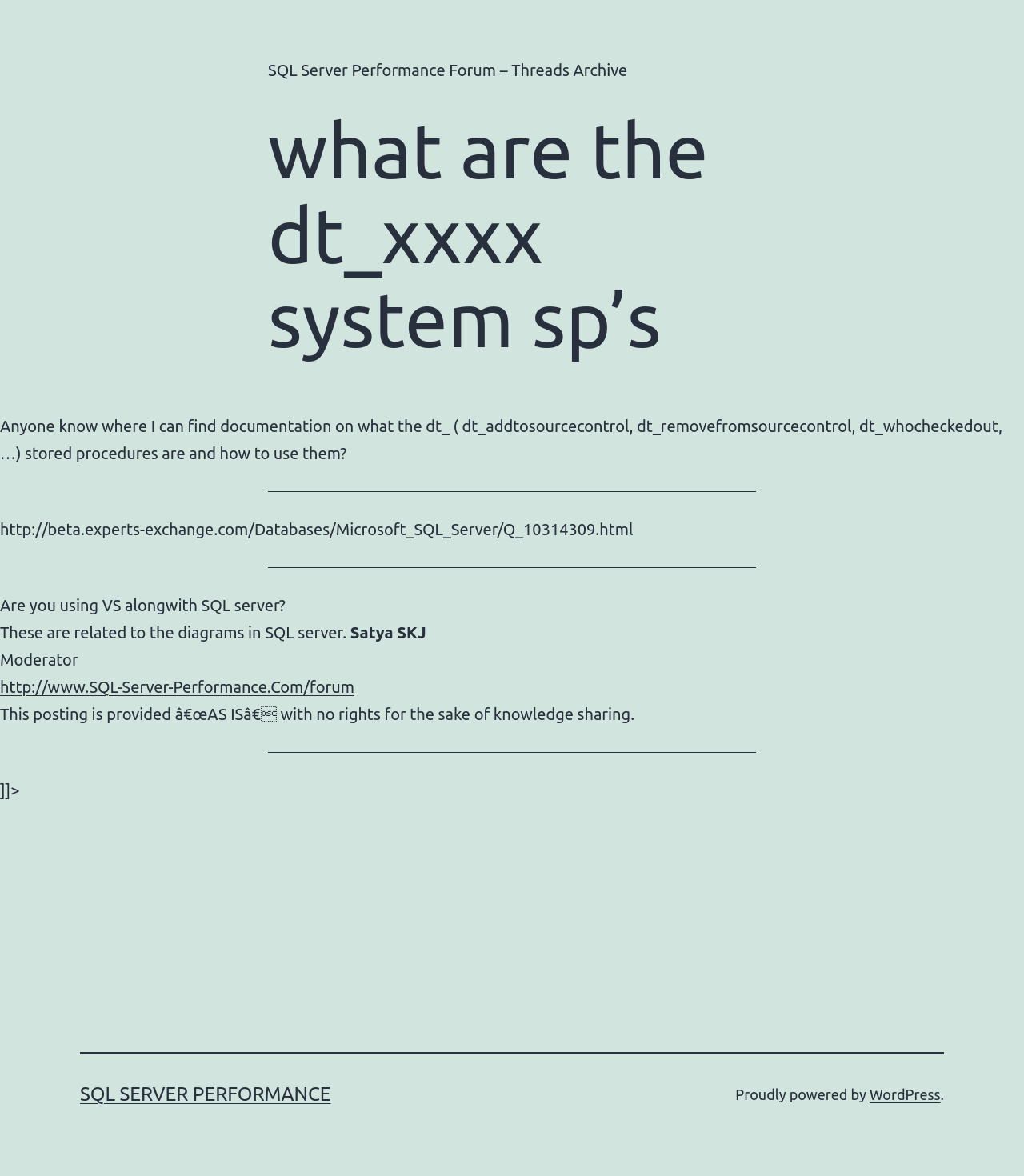Based on the element description "SQL Server Performance", predict the bounding box coordinates of the UI element.

[0.078, 0.921, 0.323, 0.939]